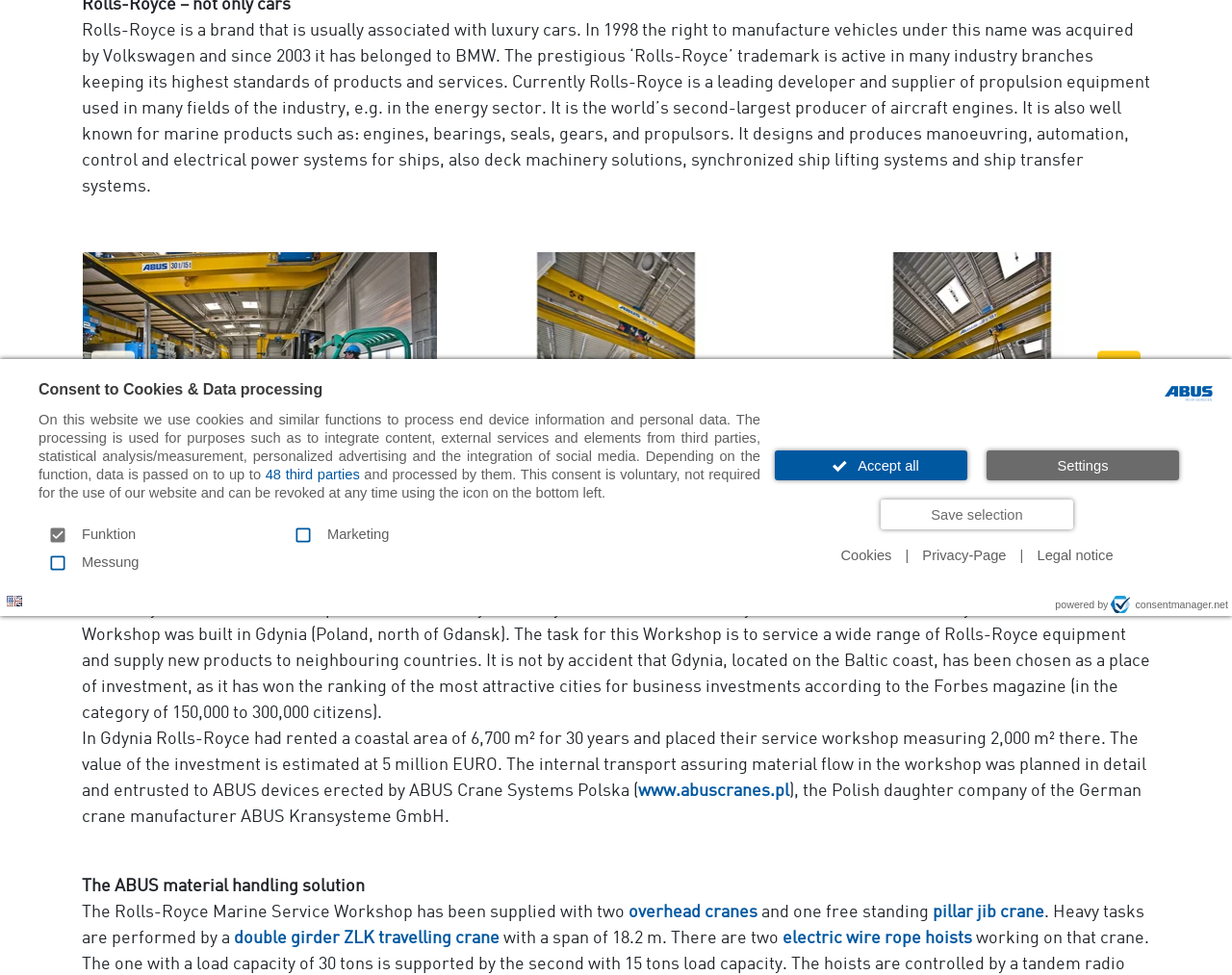Determine the bounding box coordinates for the UI element with the following description: "james Dickens". The coordinates should be four float numbers between 0 and 1, represented as [left, top, right, bottom].

None